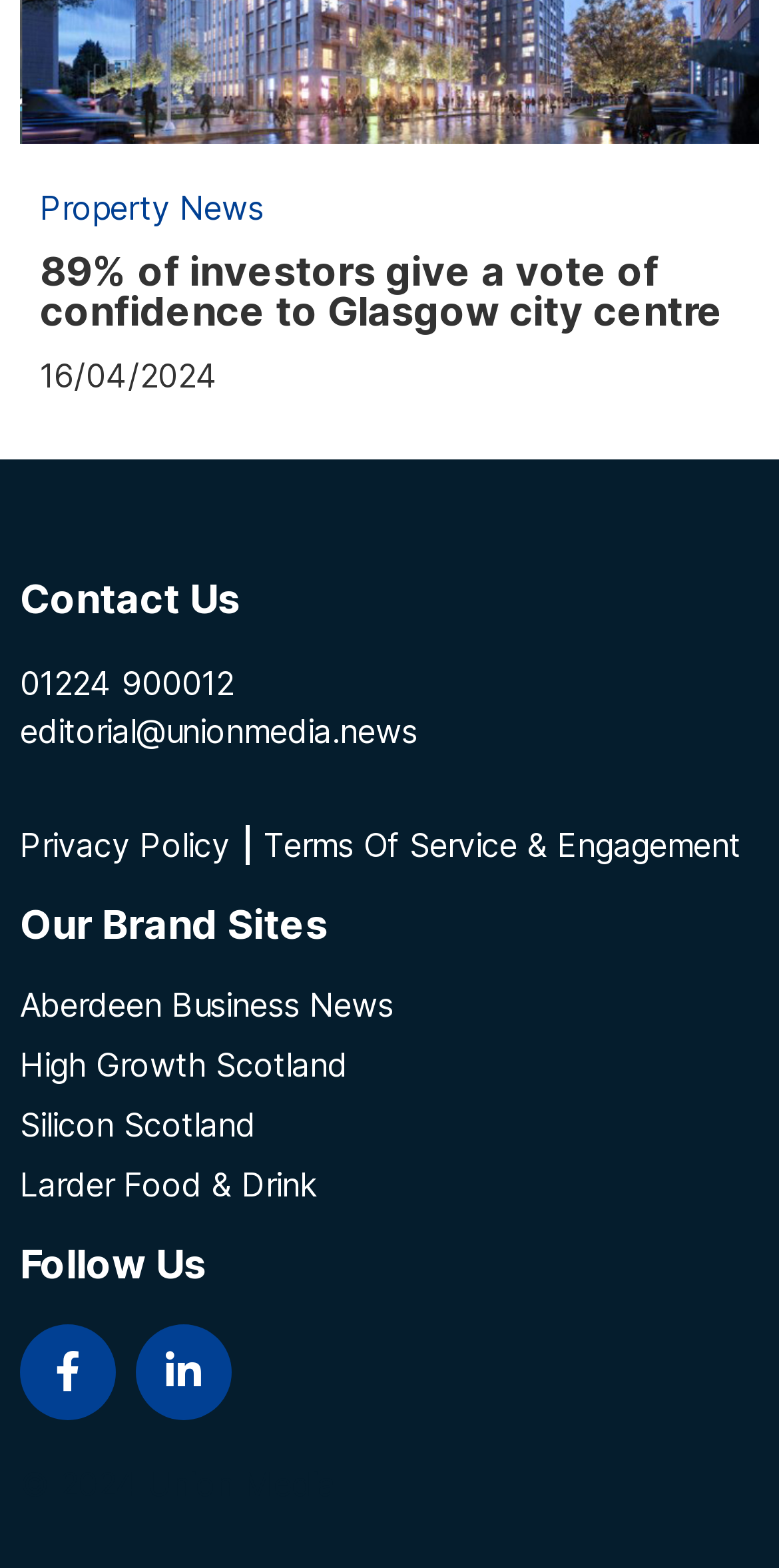Determine the bounding box coordinates of the clickable region to follow the instruction: "Contact the editorial team".

[0.026, 0.454, 0.536, 0.479]